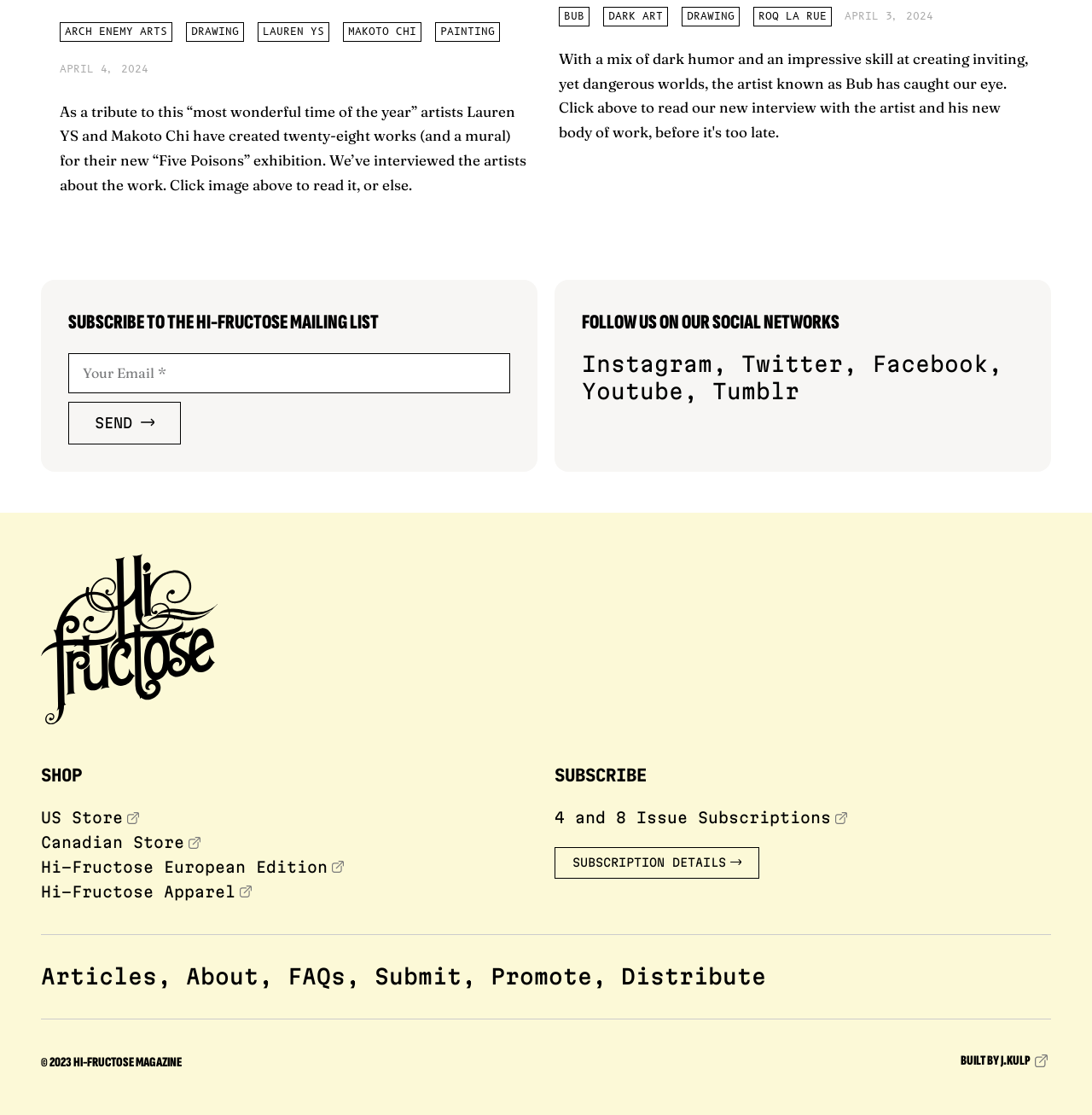What is the purpose of the textbox?
Using the image, respond with a single word or phrase.

Enter email